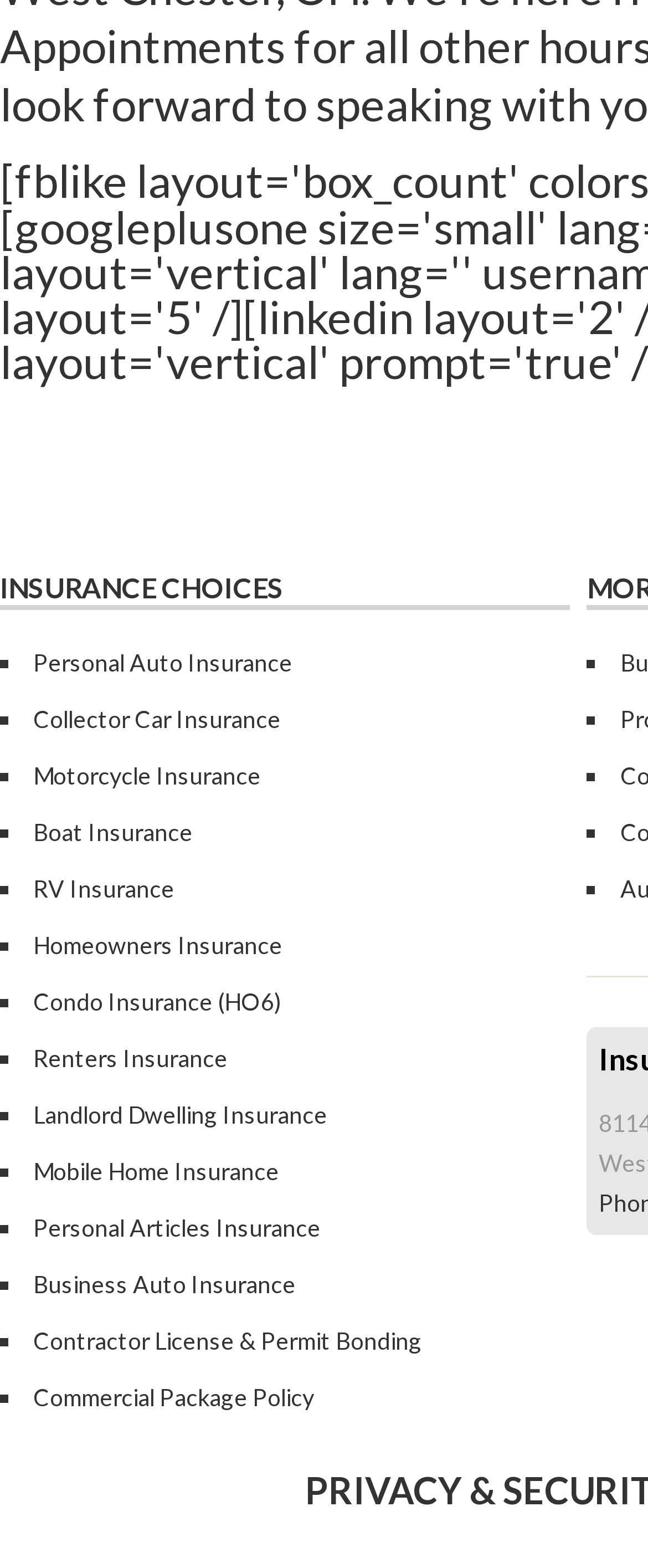Find the bounding box coordinates of the element to click in order to complete this instruction: "Click on Personal Auto Insurance". The bounding box coordinates must be four float numbers between 0 and 1, denoted as [left, top, right, bottom].

[0.051, 0.413, 0.451, 0.431]